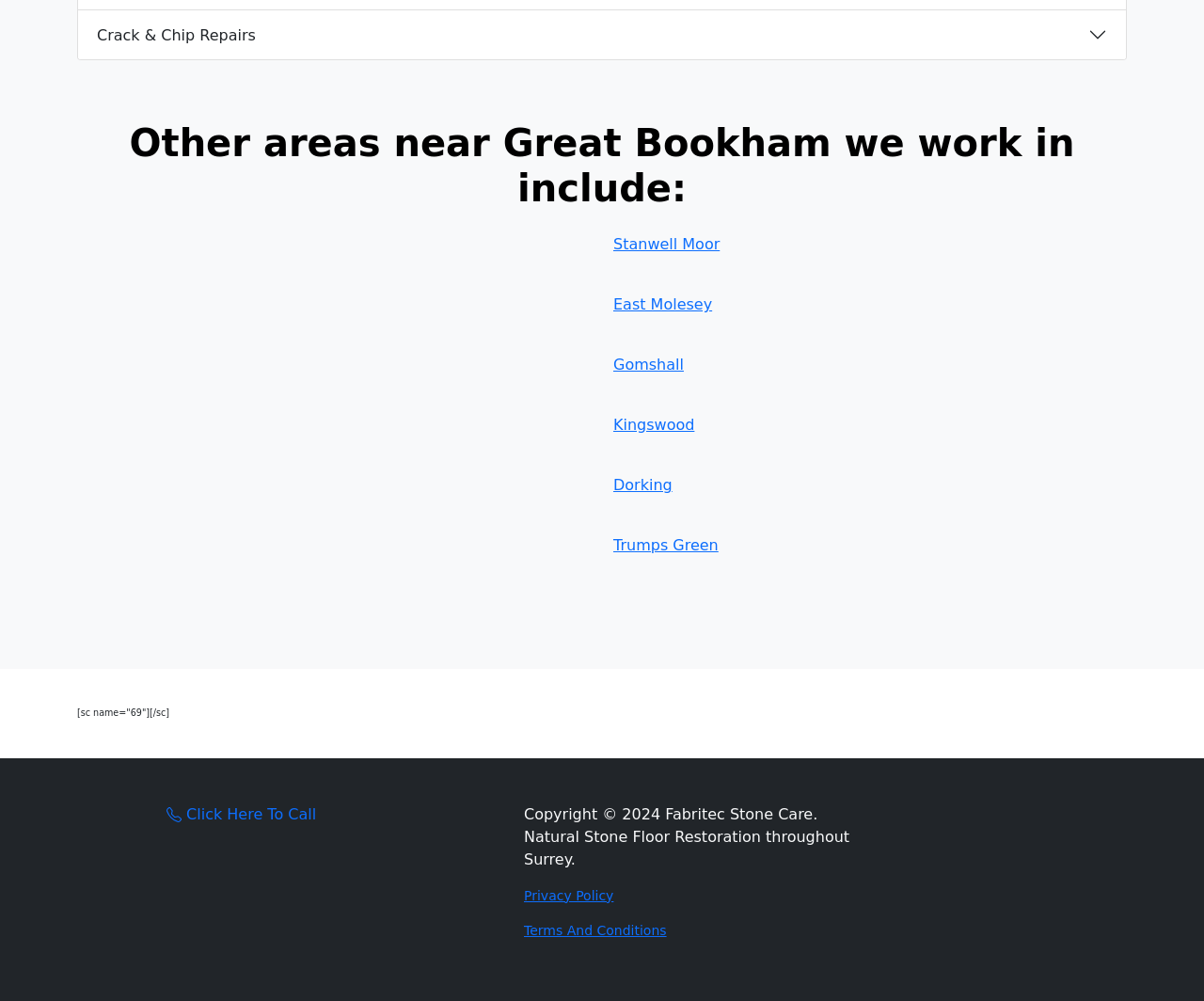Using a single word or phrase, answer the following question: 
How many areas are listed near Great Bookham?

6